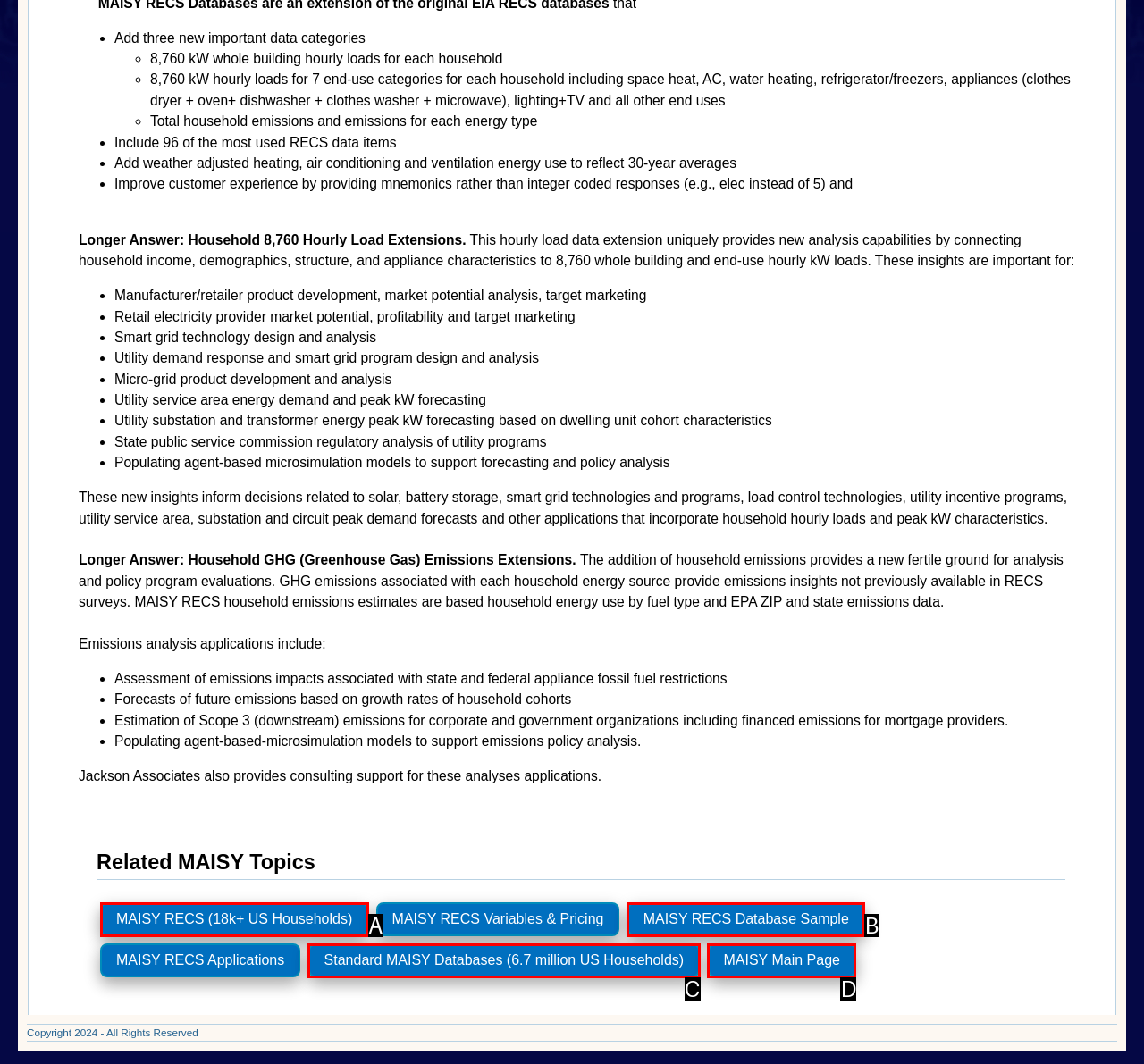Based on the description: MAISY Main Page, select the HTML element that best fits. Reply with the letter of the correct choice from the options given.

D